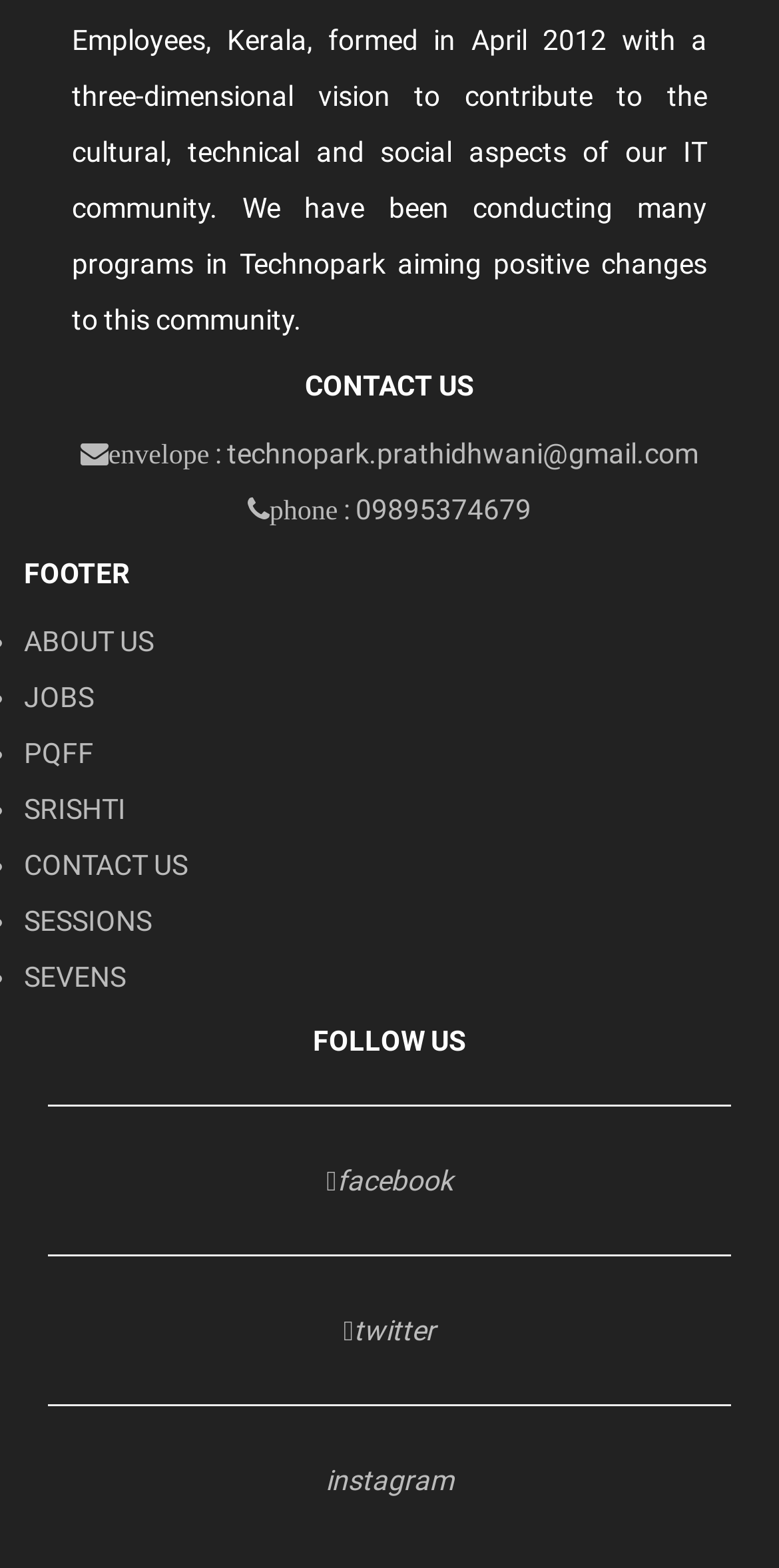What is the contact email?
Please provide a single word or phrase based on the screenshot.

technopark.prathidhwani@gmail.com